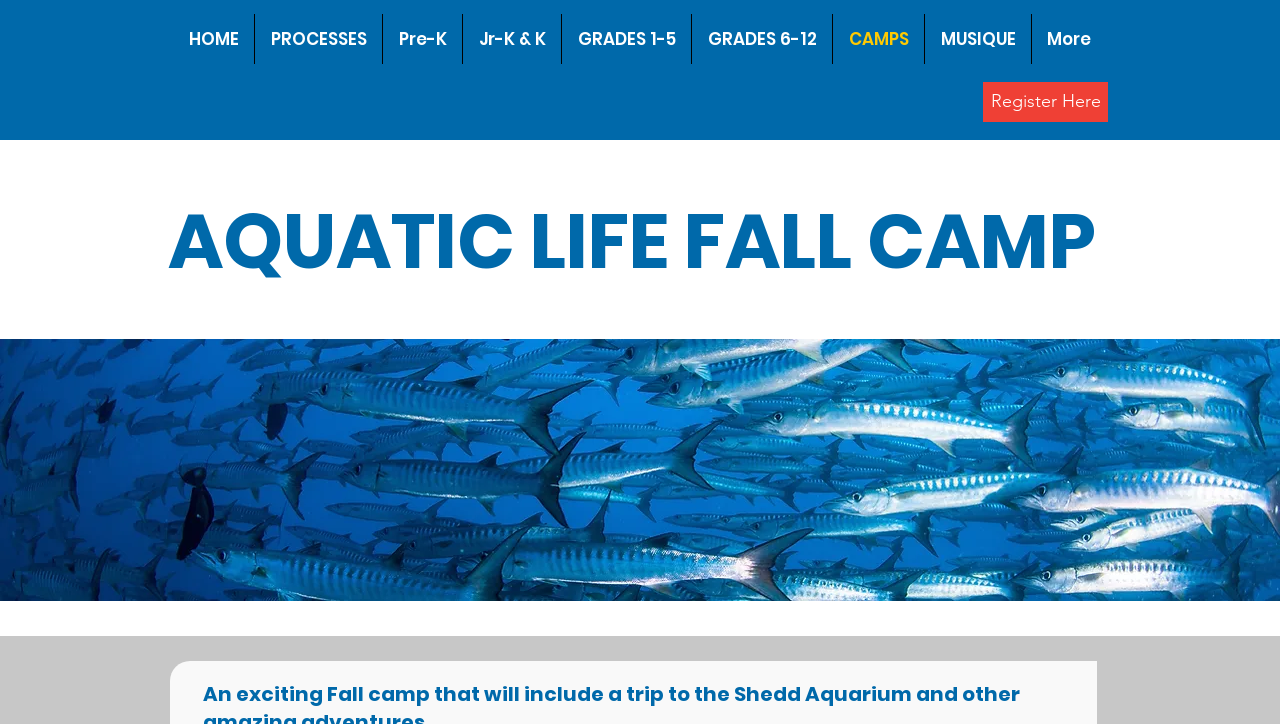Specify the bounding box coordinates for the region that must be clicked to perform the given instruction: "Check the phone number".

None